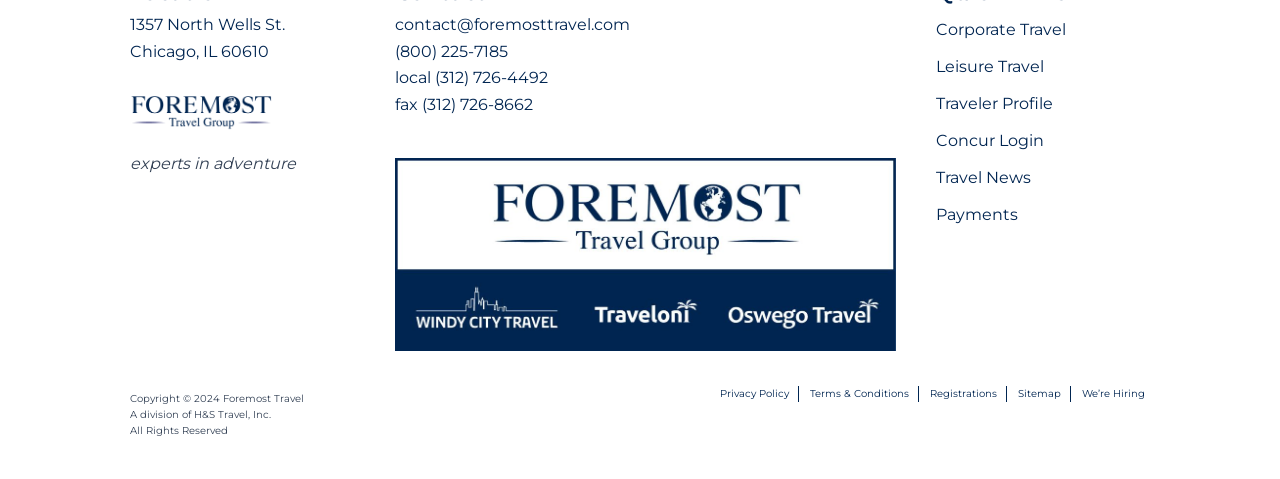What is the copyright year of Foremost Travel?
Look at the image and respond with a one-word or short phrase answer.

2024